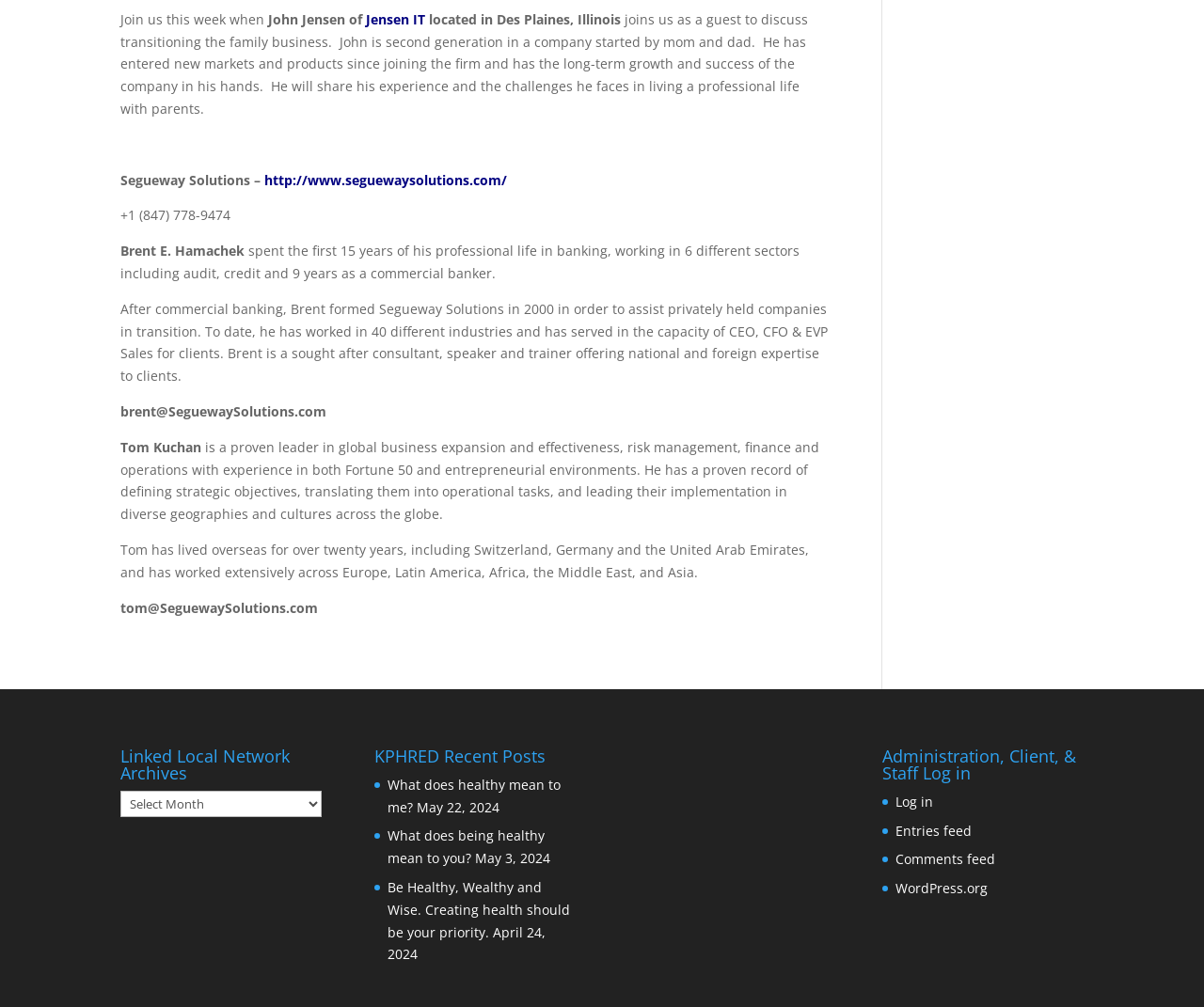Using the provided element description "Comments feed", determine the bounding box coordinates of the UI element.

[0.744, 0.844, 0.827, 0.862]